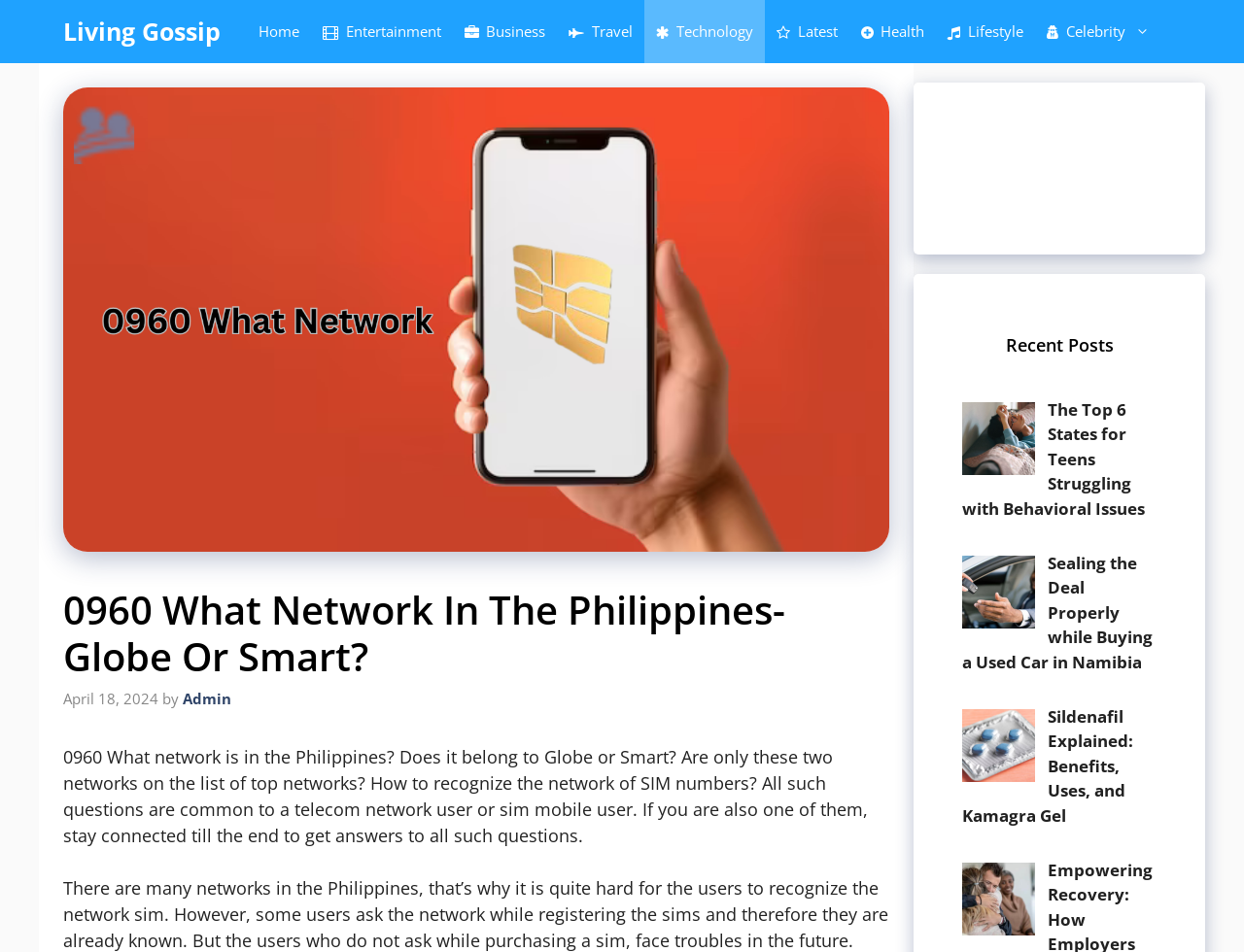What is the date of the article?
Refer to the image and provide a concise answer in one word or phrase.

April 18, 2024